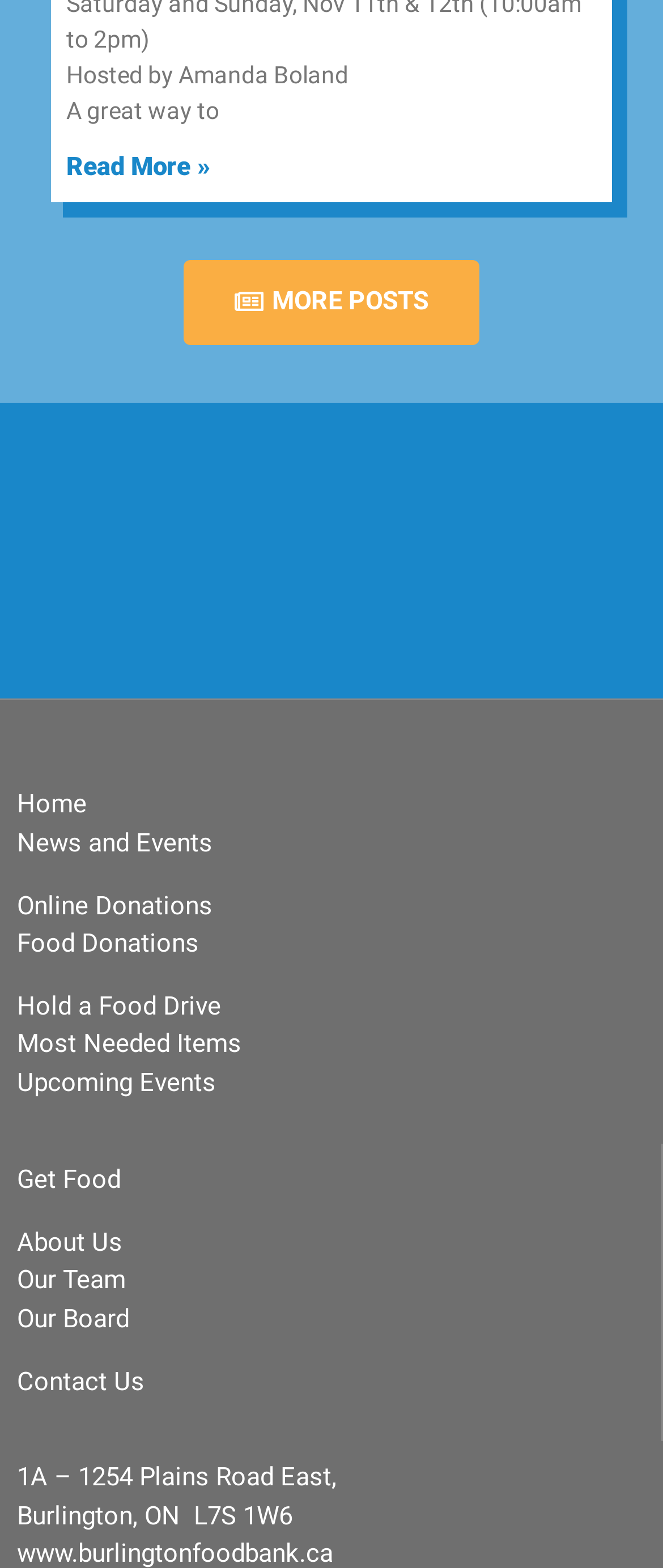Extract the bounding box for the UI element that matches this description: "Online Donations".

[0.026, 0.567, 0.321, 0.587]